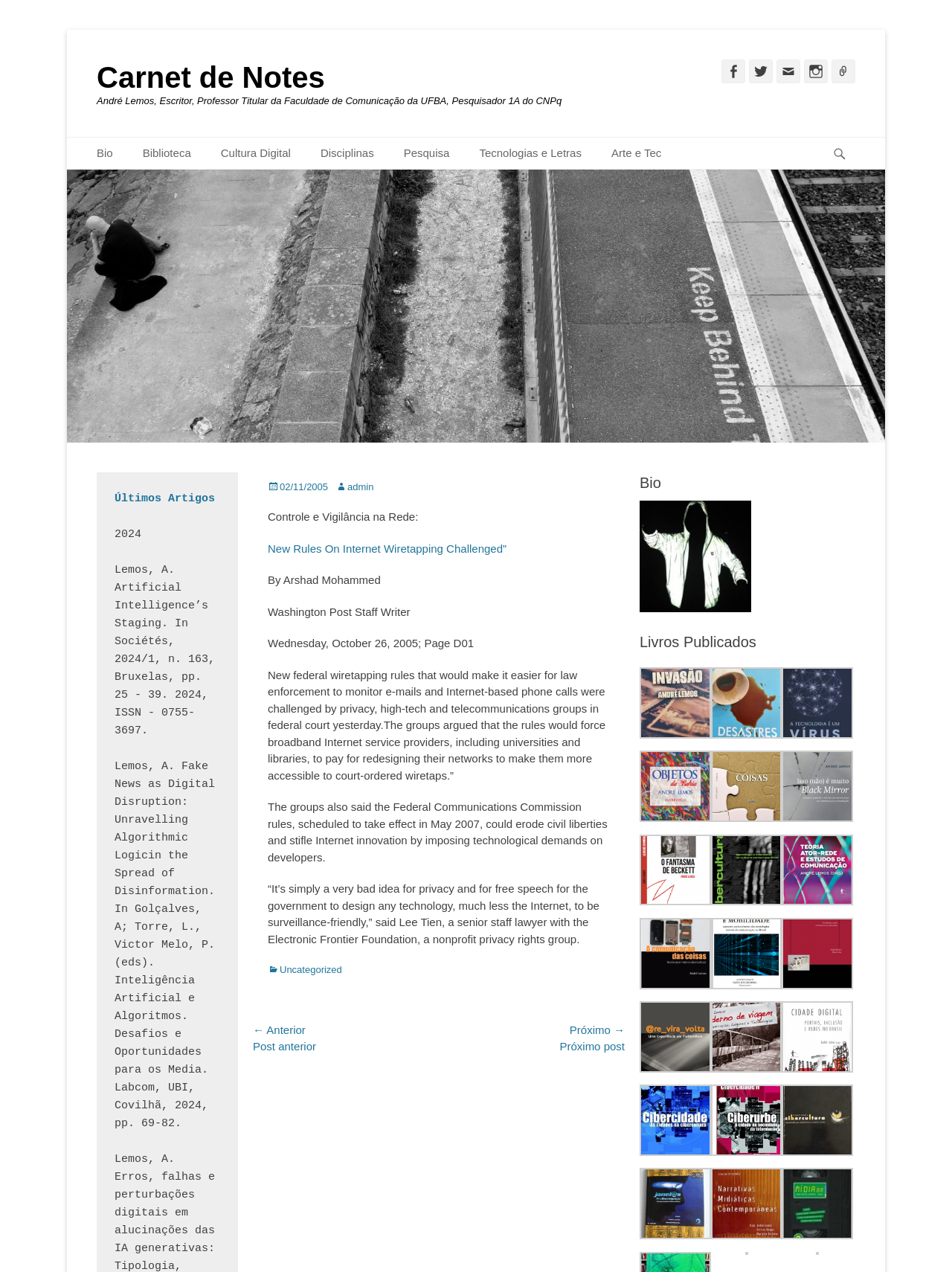Can you provide the bounding box coordinates for the element that should be clicked to implement the instruction: "Read the article 'Controle e Vigilância na Rede:'"?

[0.281, 0.401, 0.439, 0.411]